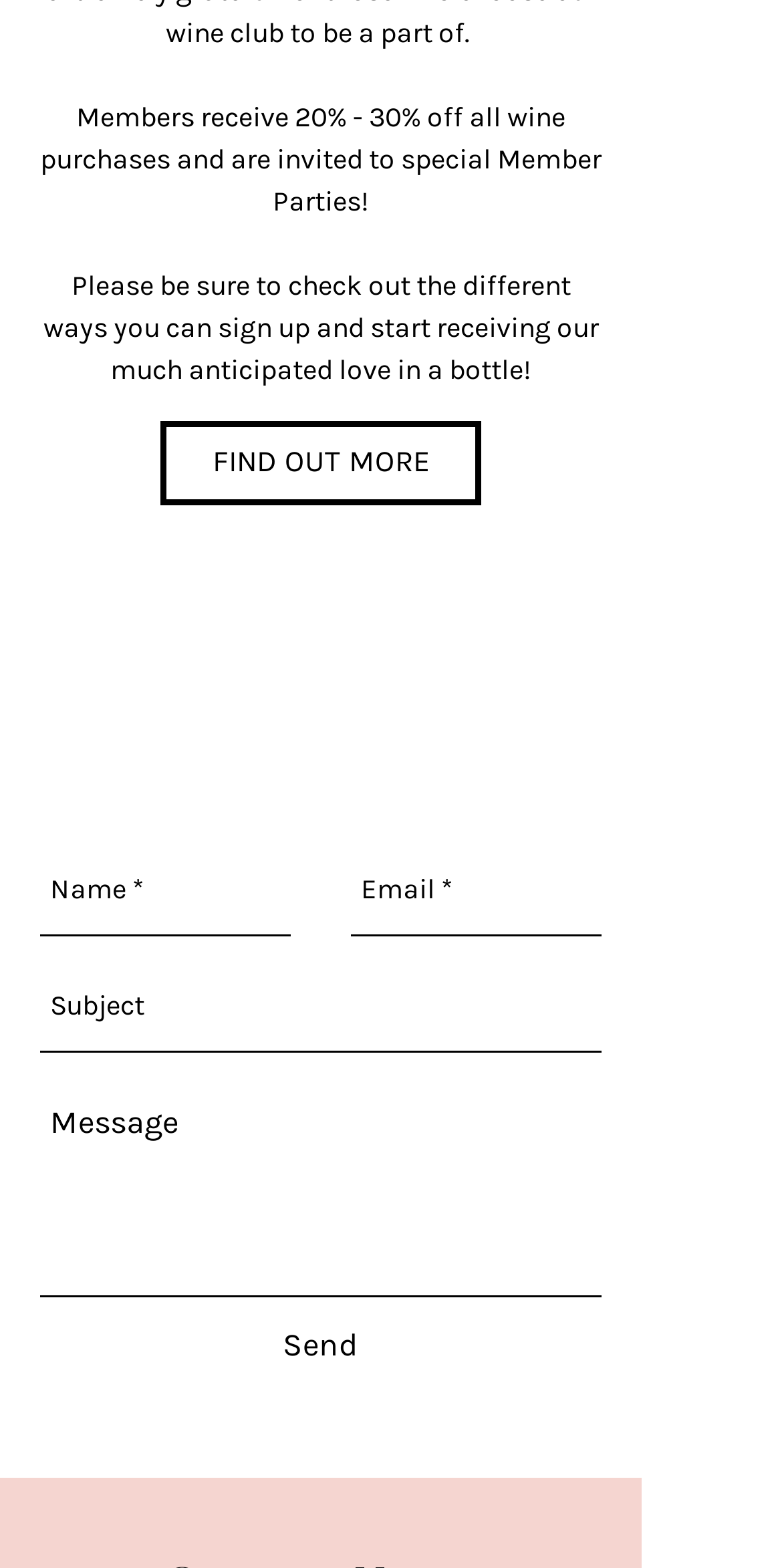Extract the bounding box coordinates for the UI element described by the text: "aria-label="Name *" name="name-*" placeholder="Name *"". The coordinates should be in the form of [left, top, right, bottom] with values between 0 and 1.

[0.051, 0.539, 0.372, 0.597]